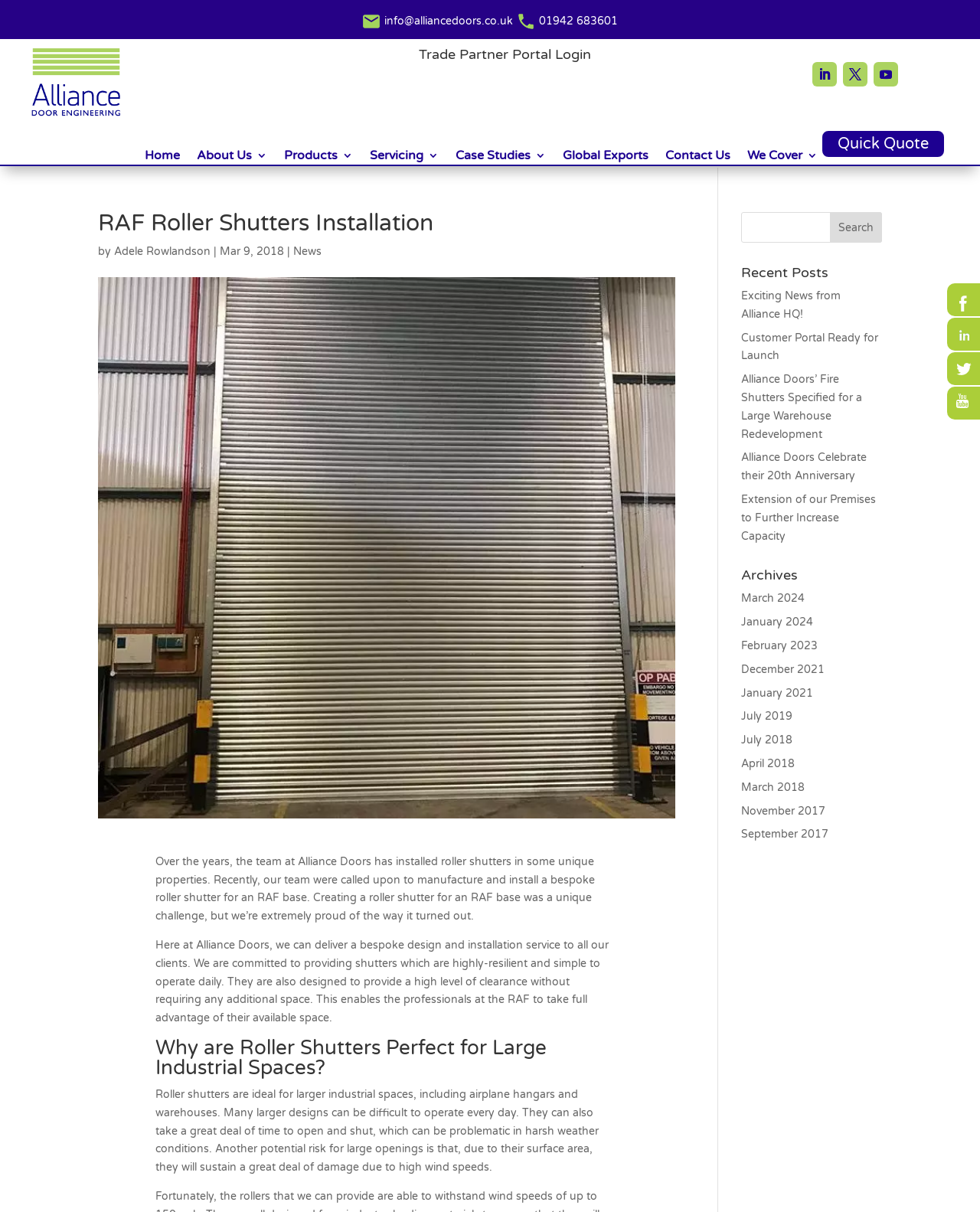Please identify the bounding box coordinates of the clickable area that will allow you to execute the instruction: "Search for news articles".

[0.756, 0.175, 0.9, 0.2]